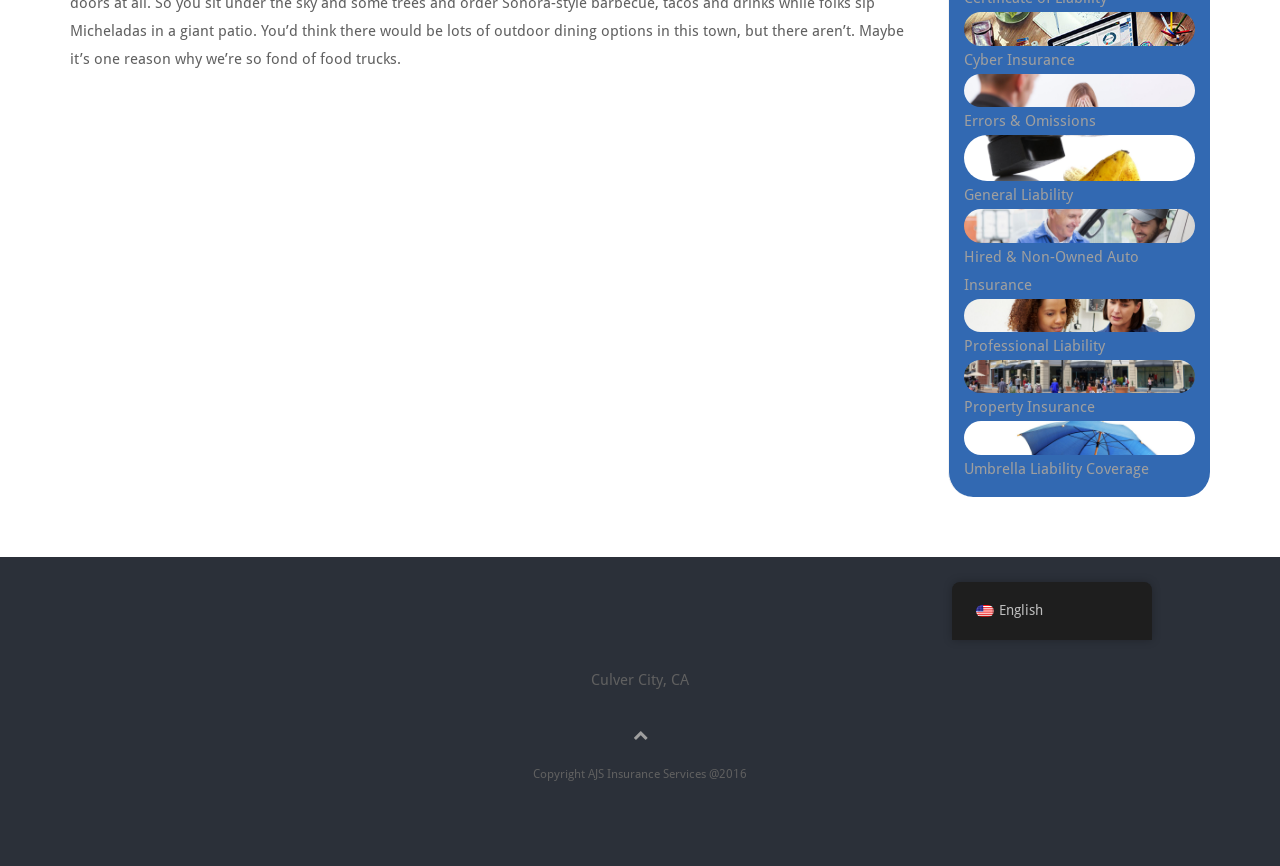Bounding box coordinates are specified in the format (top-left x, top-left y, bottom-right x, bottom-right y). All values are floating point numbers bounded between 0 and 1. Please provide the bounding box coordinate of the region this sentence describes: Umbrella Liability Coverage

[0.753, 0.494, 0.934, 0.552]